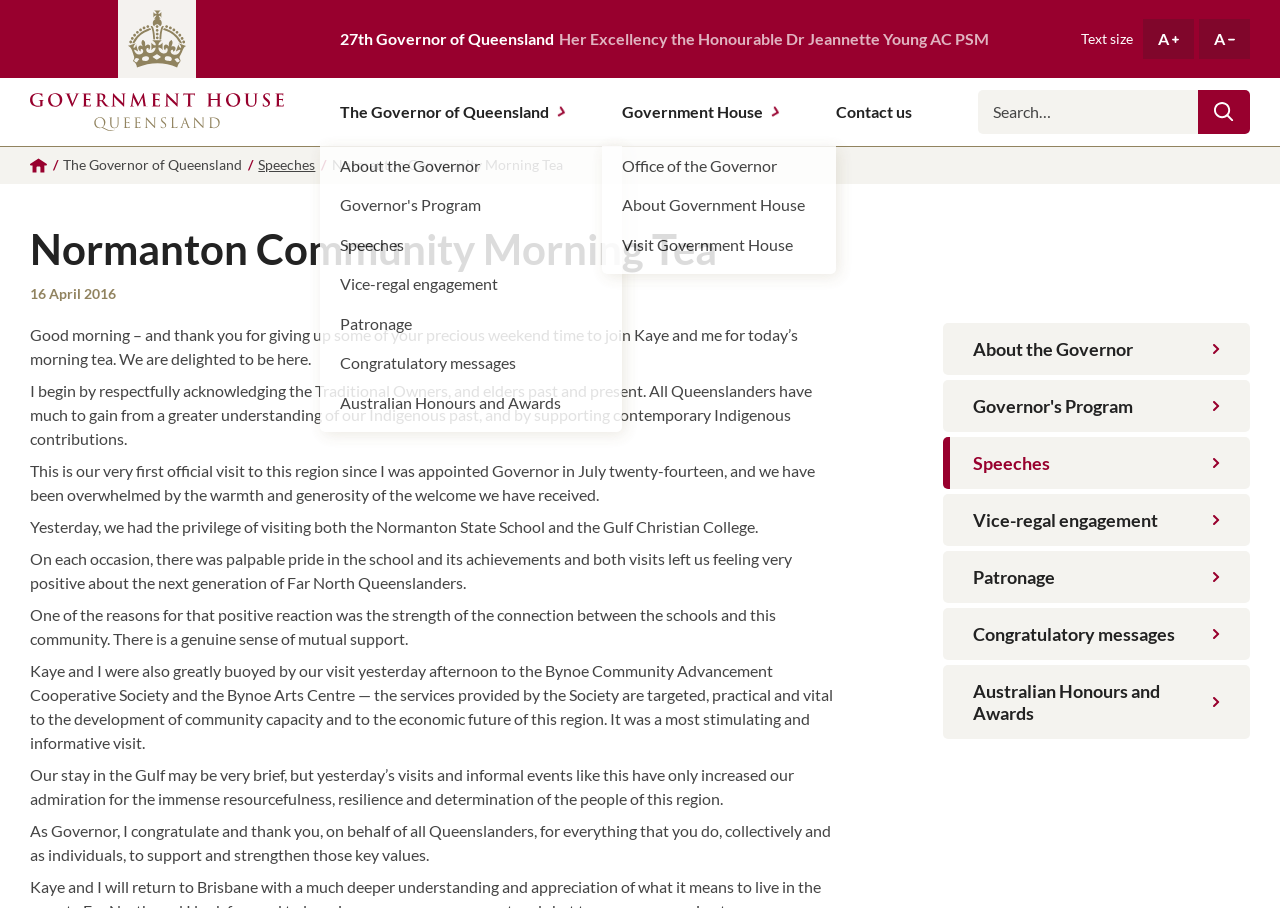What is the purpose of the button with the text 'A'?
Based on the image, give a one-word or short phrase answer.

To increase text size